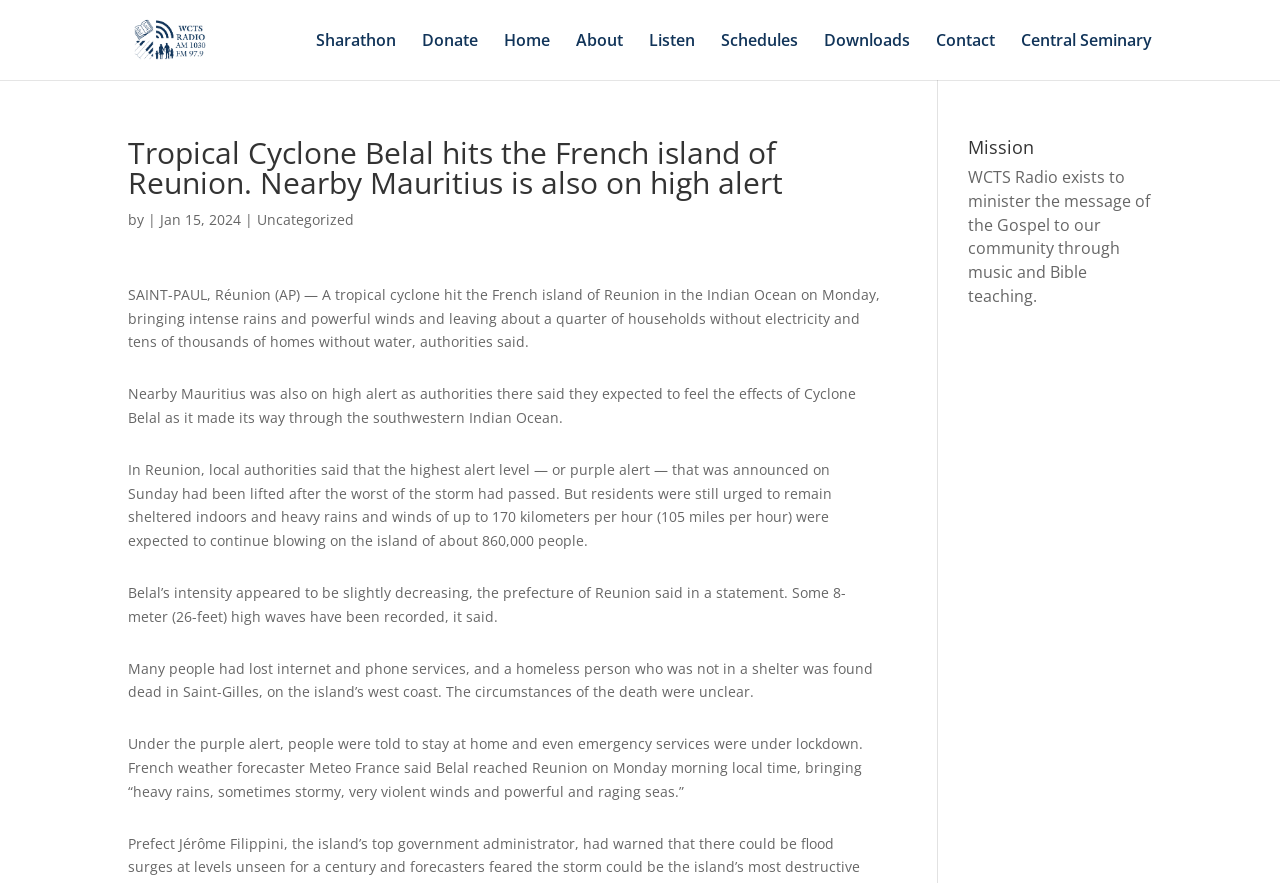Based on the image, give a detailed response to the question: What is the speed of the winds in kilometers per hour?

The answer can be found in the article text, where it is mentioned that 'heavy rains and winds of up to 170 kilometers per hour (105 miles per hour) were expected to continue blowing on the island'.